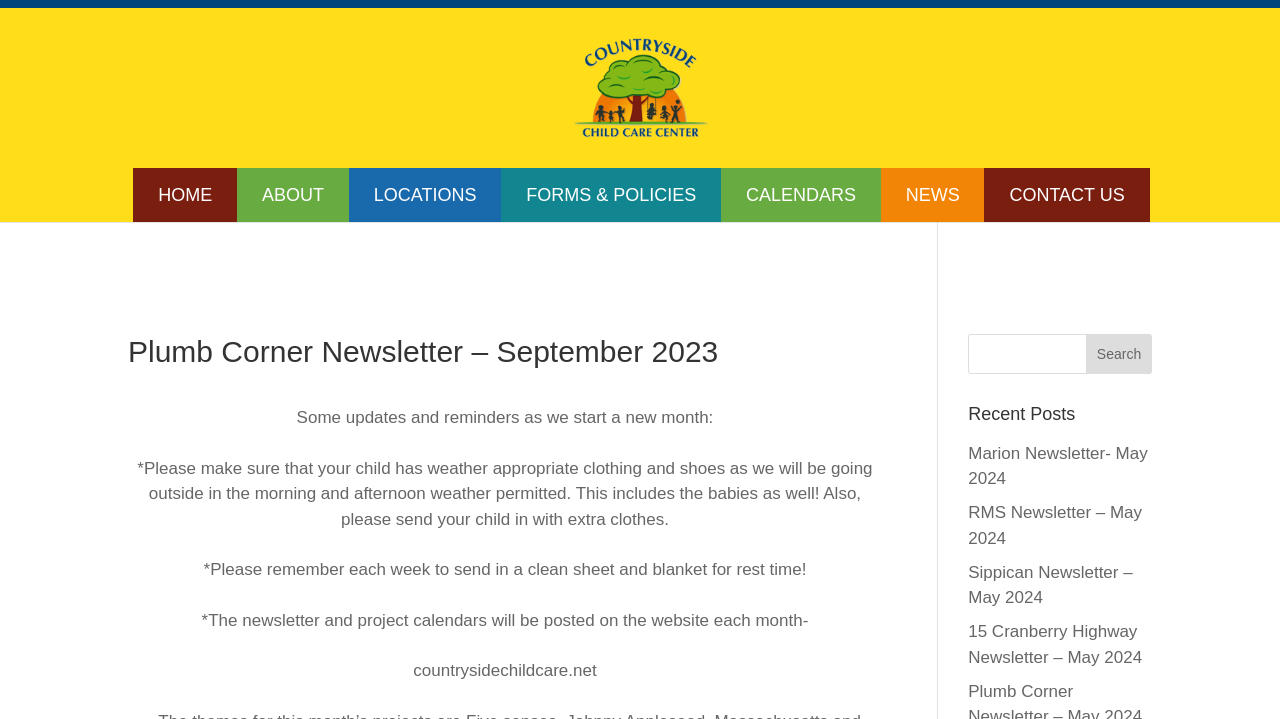Respond with a single word or phrase to the following question: How many recent posts are listed?

4